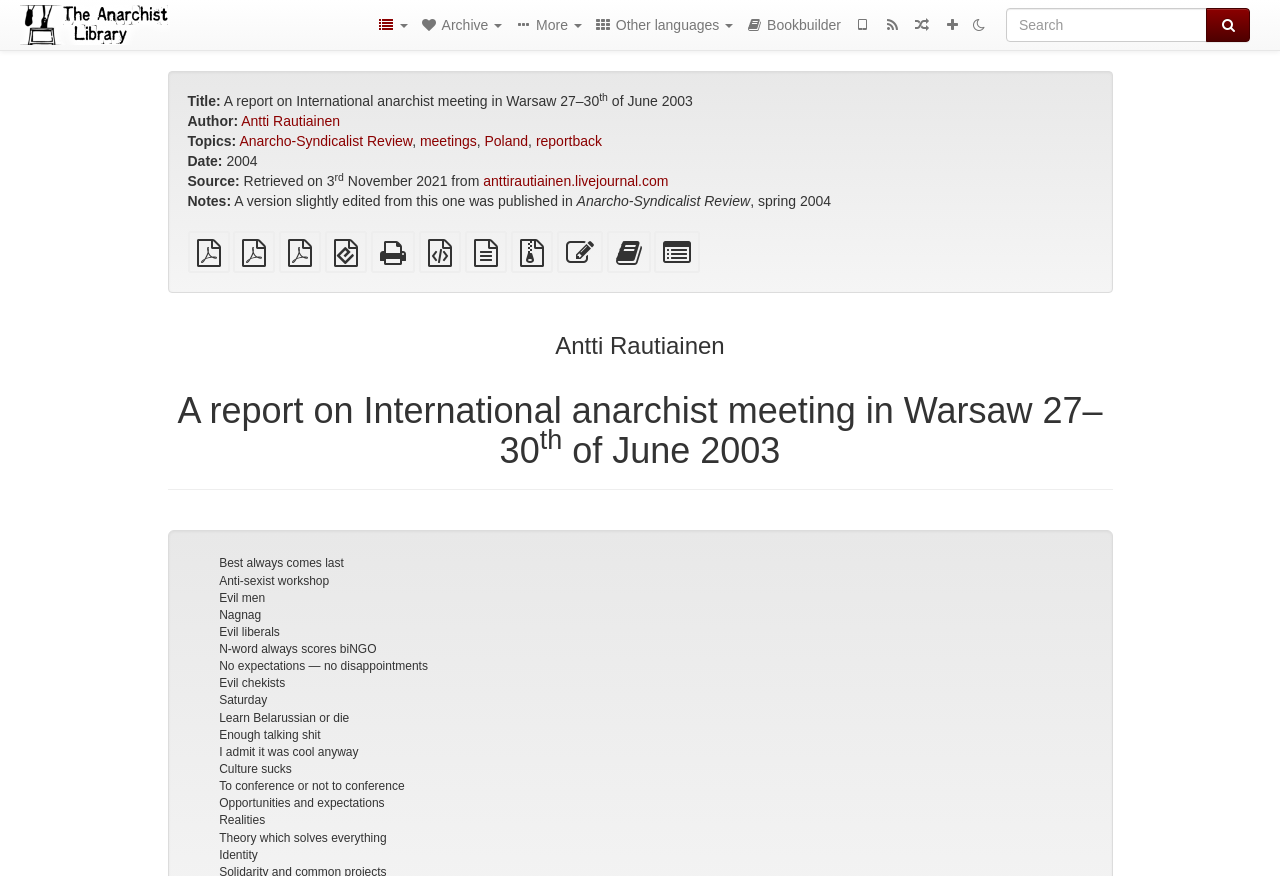Please locate the bounding box coordinates for the element that should be clicked to achieve the following instruction: "Click on 'How To Get Water Out Of Your Airpod'". Ensure the coordinates are given as four float numbers between 0 and 1, i.e., [left, top, right, bottom].

None